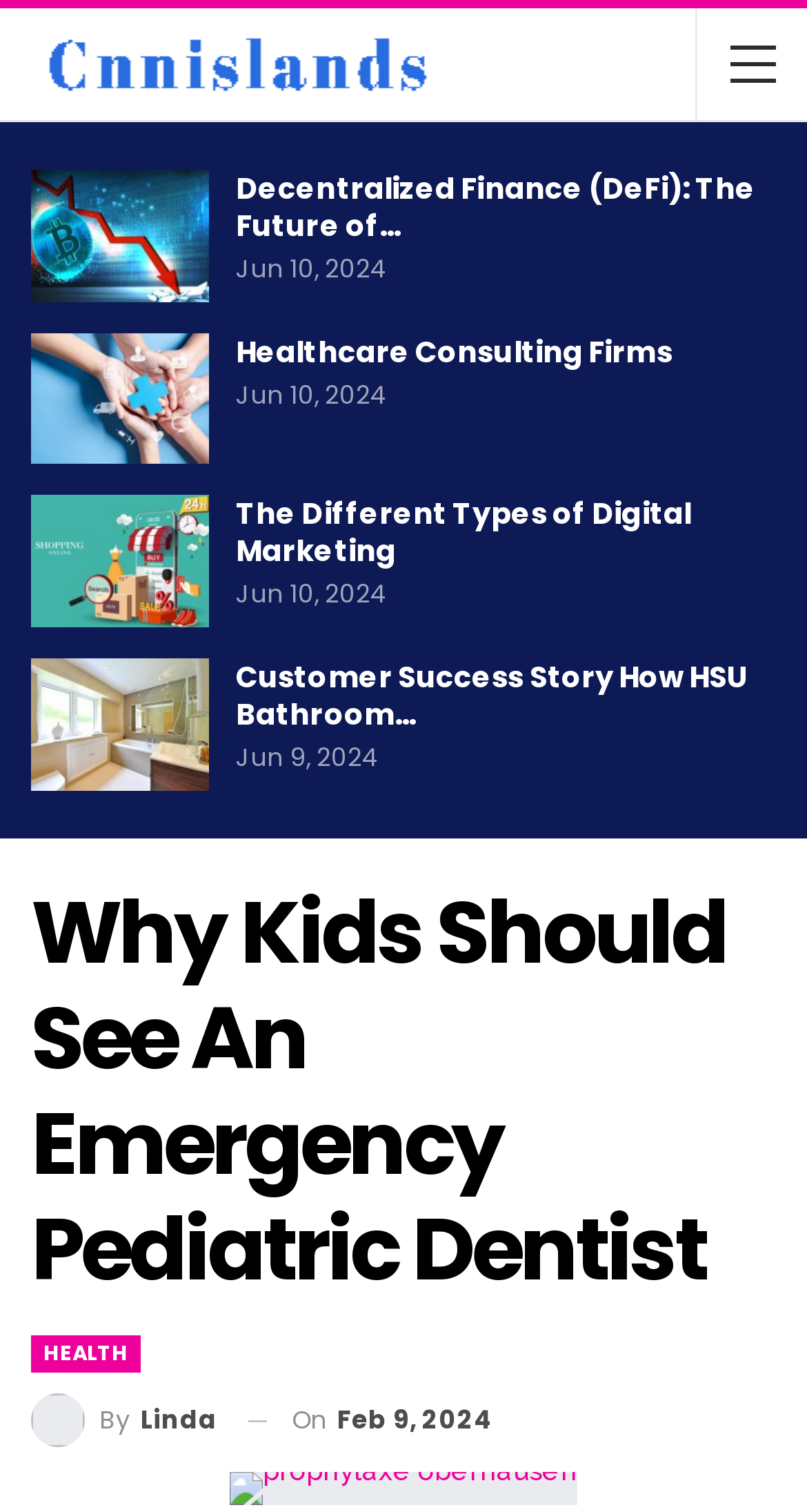Point out the bounding box coordinates of the section to click in order to follow this instruction: "Access the API reference".

None